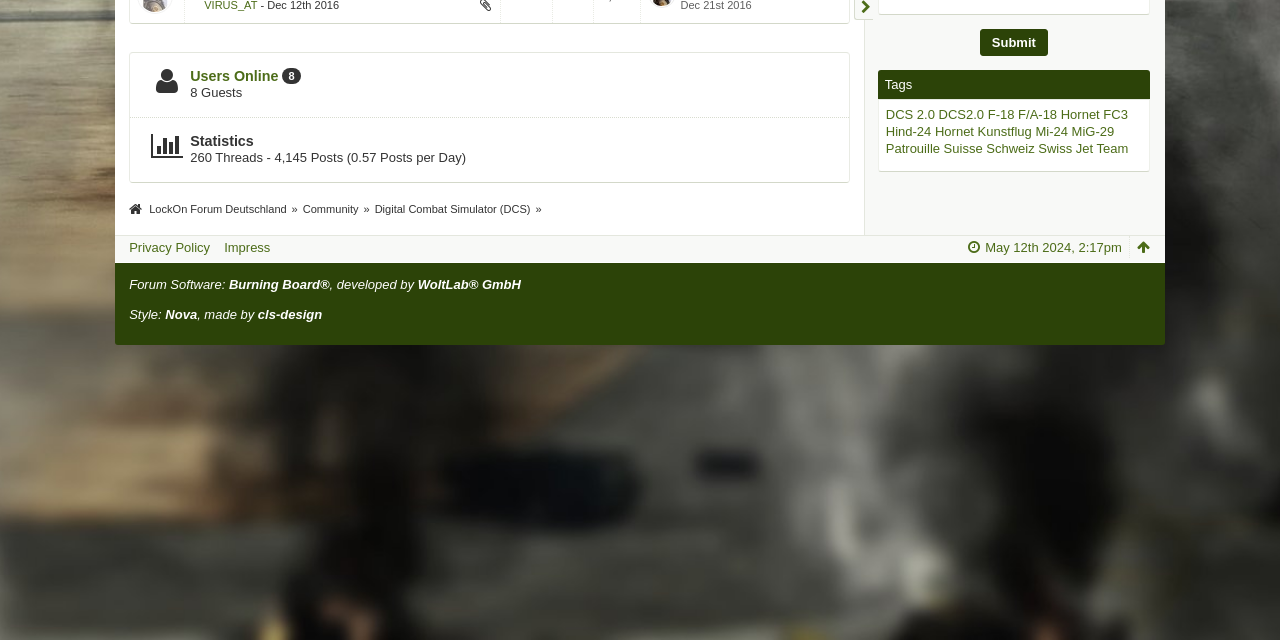Determine the bounding box coordinates of the UI element described below. Use the format (top-left x, top-left y, bottom-right x, bottom-right y) with floating point numbers between 0 and 1: Go to Page Top

[0.885, 0.368, 0.902, 0.404]